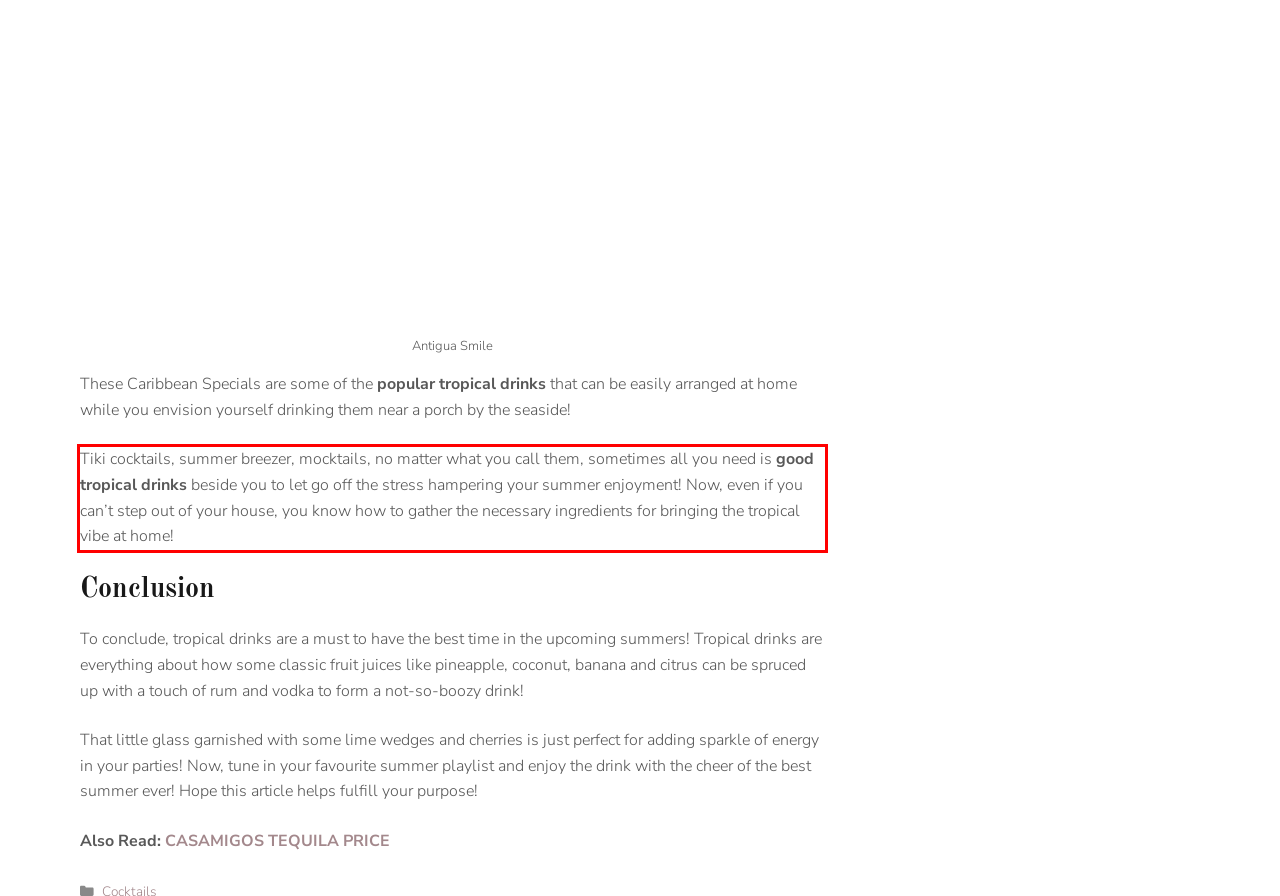Please look at the screenshot provided and find the red bounding box. Extract the text content contained within this bounding box.

Tiki cocktails, summer breezer, mocktails, no matter what you call them, sometimes all you need is good tropical drinks beside you to let go off the stress hampering your summer enjoyment! Now, even if you can’t step out of your house, you know how to gather the necessary ingredients for bringing the tropical vibe at home!